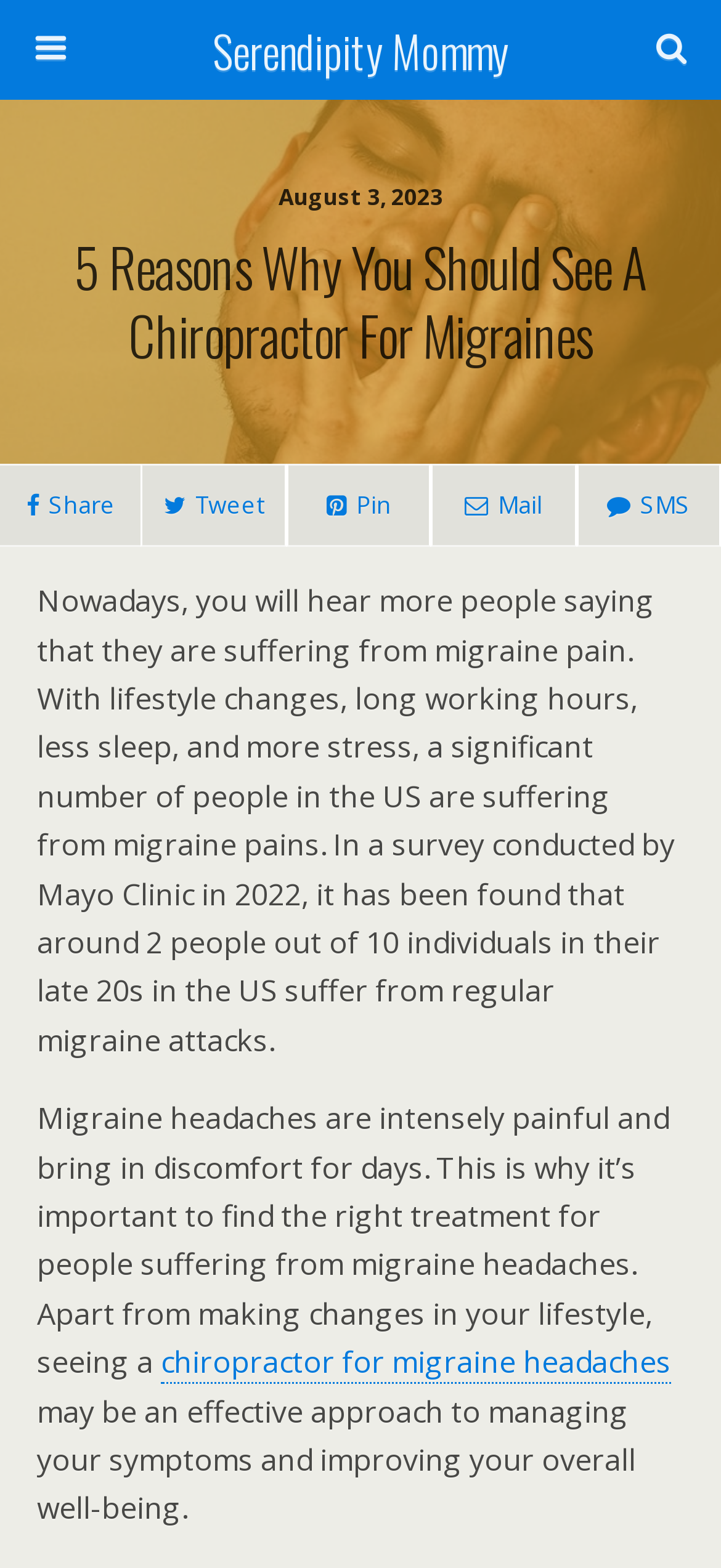From the screenshot, find the bounding box of the UI element matching this description: "Serendipity Mommy". Supply the bounding box coordinates in the form [left, top, right, bottom], each a float between 0 and 1.

[0.16, 0.0, 0.84, 0.064]